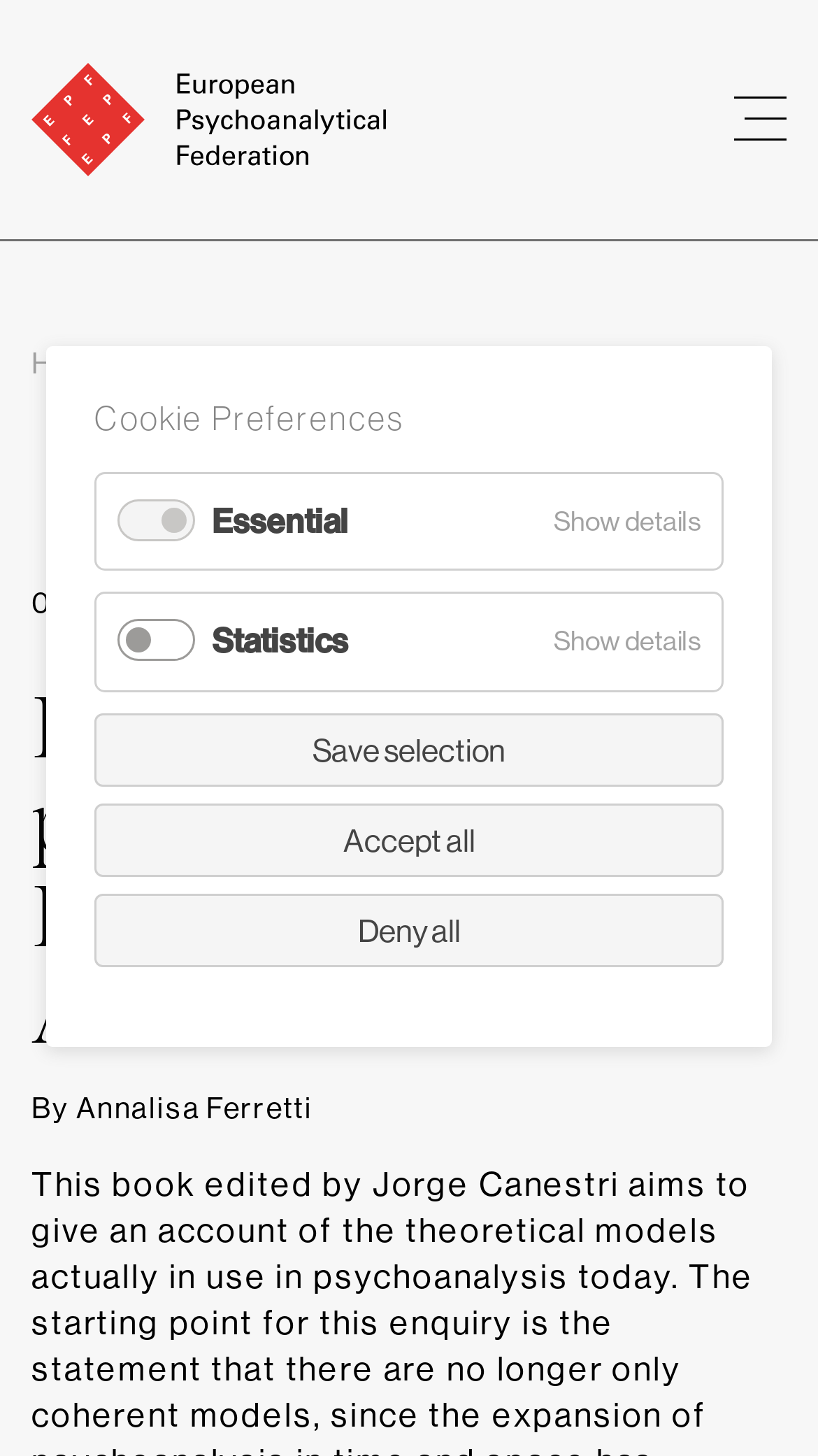Specify the bounding box coordinates of the element's region that should be clicked to achieve the following instruction: "Click Follow us". The bounding box coordinates consist of four float numbers between 0 and 1, in the format [left, top, right, bottom].

None